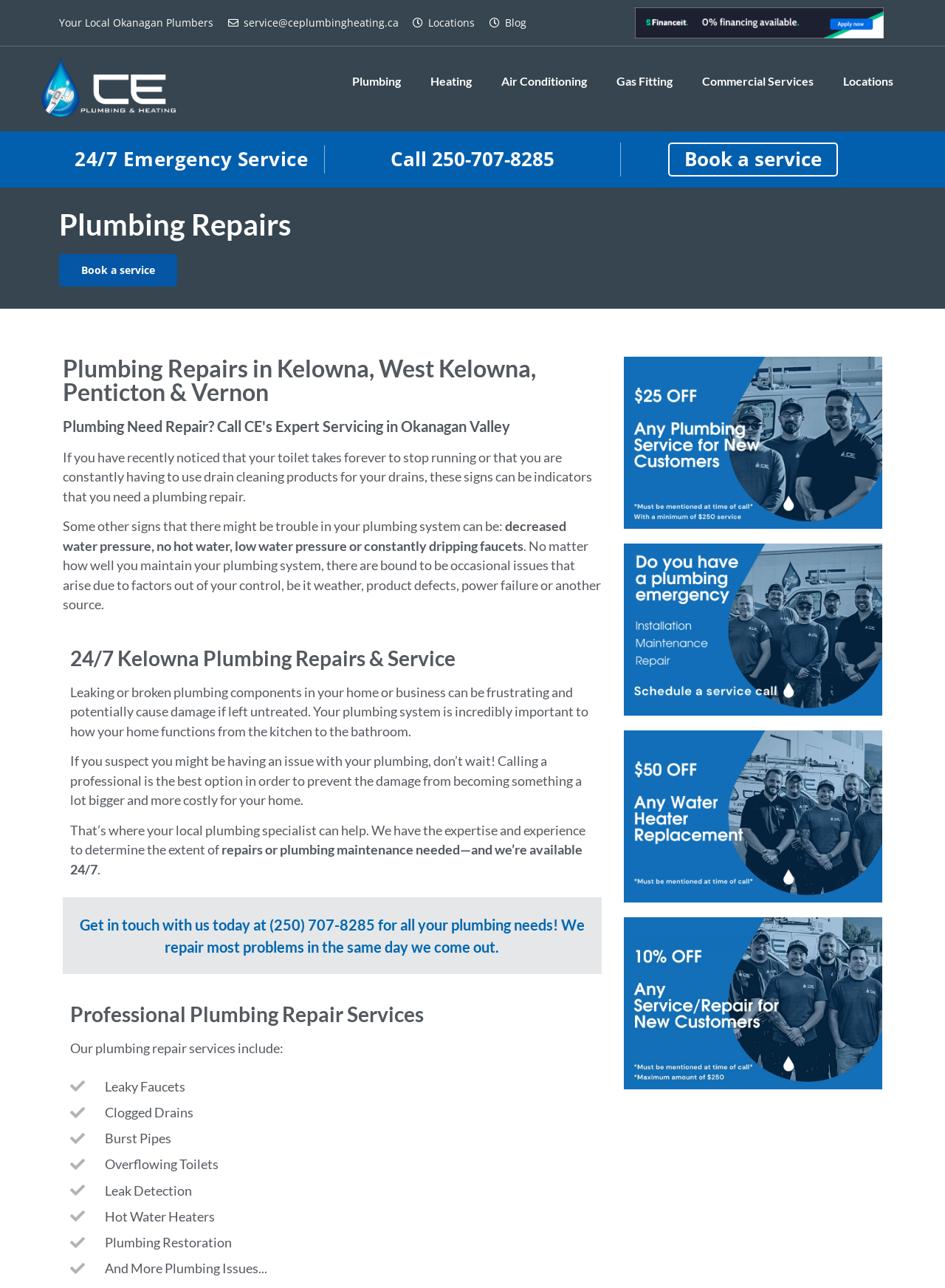Elaborate on the webpage's design and content in a detailed caption.

The webpage is about CE Plumbing & Heating, a plumbing service provider in the Okanagan Valley. At the top, there is a heading that reads "Kelowna Plumbing Repairs, Installations, & 24/7 Same Day Service". Below this, there is a static text that says "Your Local Okanagan Plumbers". 

To the right of this text, there are several links, including "service@ceplumbingheating.ca", "Locations", "Blog", and two empty links. 

Below these links, there are several more links, including "Plumbing", "Heating", "Air Conditioning", "Gas Fitting", "Commercial Services", and "Locations" again. 

On the left side of the page, there is a section dedicated to 24/7 emergency service. It includes a link to "24/7 Emergency Service" and a phone number "250-707-8285" to call for service. There is also a link to "Book a service". 

Below this section, there are several headings and paragraphs of text that describe the plumbing repair services offered by CE Plumbing & Heating. The headings include "Plumbing Repairs", "Plumbing Repairs in Kelowna, West Kelowna, Penticton & Vernon", and "24/7 Kelowna Plumbing Repairs & Service". The text describes the importance of maintaining a plumbing system, the signs of plumbing issues, and the services offered by CE Plumbing & Heating. 

There are also several static texts that list the services provided, including leaky faucets, clogged drains, burst pipes, overflowing toilets, and leak detection. 

On the right side of the page, there are four images, including one of a plumber, one of an emergency plumbing service, one with a "$50 off" promotion, and one with a "10% OFF" promotion for new customers.